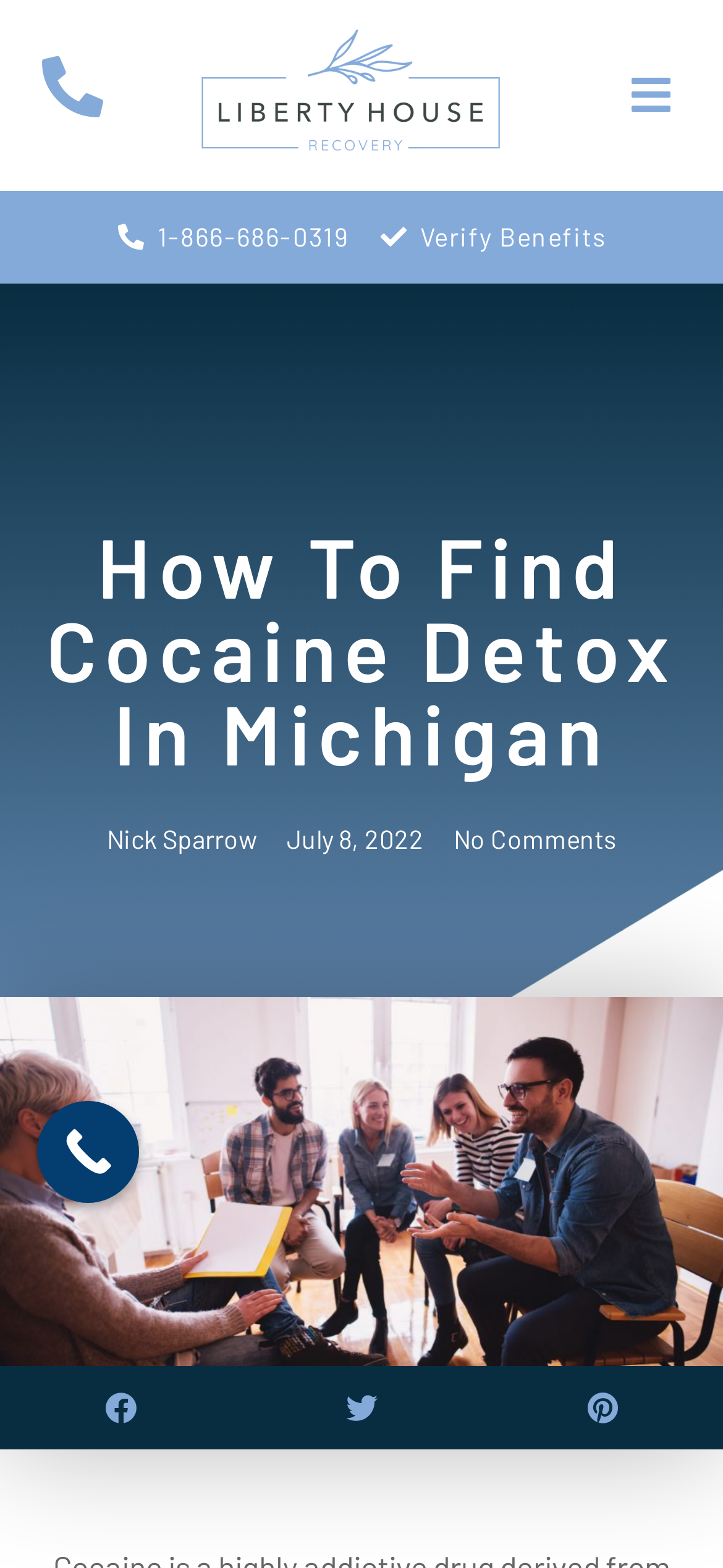Create an in-depth description of the webpage, covering main sections.

The webpage is about finding cocaine detox in Michigan, with a focus on Liberty House Recovery. At the top left, there is a link to an unknown page, and next to it, a link to Liberty House Recovery, accompanied by an image with the same name. Below these links, there is a phone number, 1-866-686-0319, and a link to verify benefits.

The main content of the page starts with a heading, "How To Find Cocaine Detox In Michigan", which spans almost the entire width of the page. Below the heading, there is a link to an author, Nick Sparrow, and a publication date, July 8, 2022. Next to the publication date, there is a time element, but its content is not specified. Further to the right, there is a link indicating that there are no comments.

Below the heading and the author information, there is a large image that takes up the full width of the page, with the same title as the heading. Underneath the image, there are three buttons to share the content on Facebook, Twitter, and Pinterest, respectively.

At the bottom left of the page, there is a "Call Now" button.